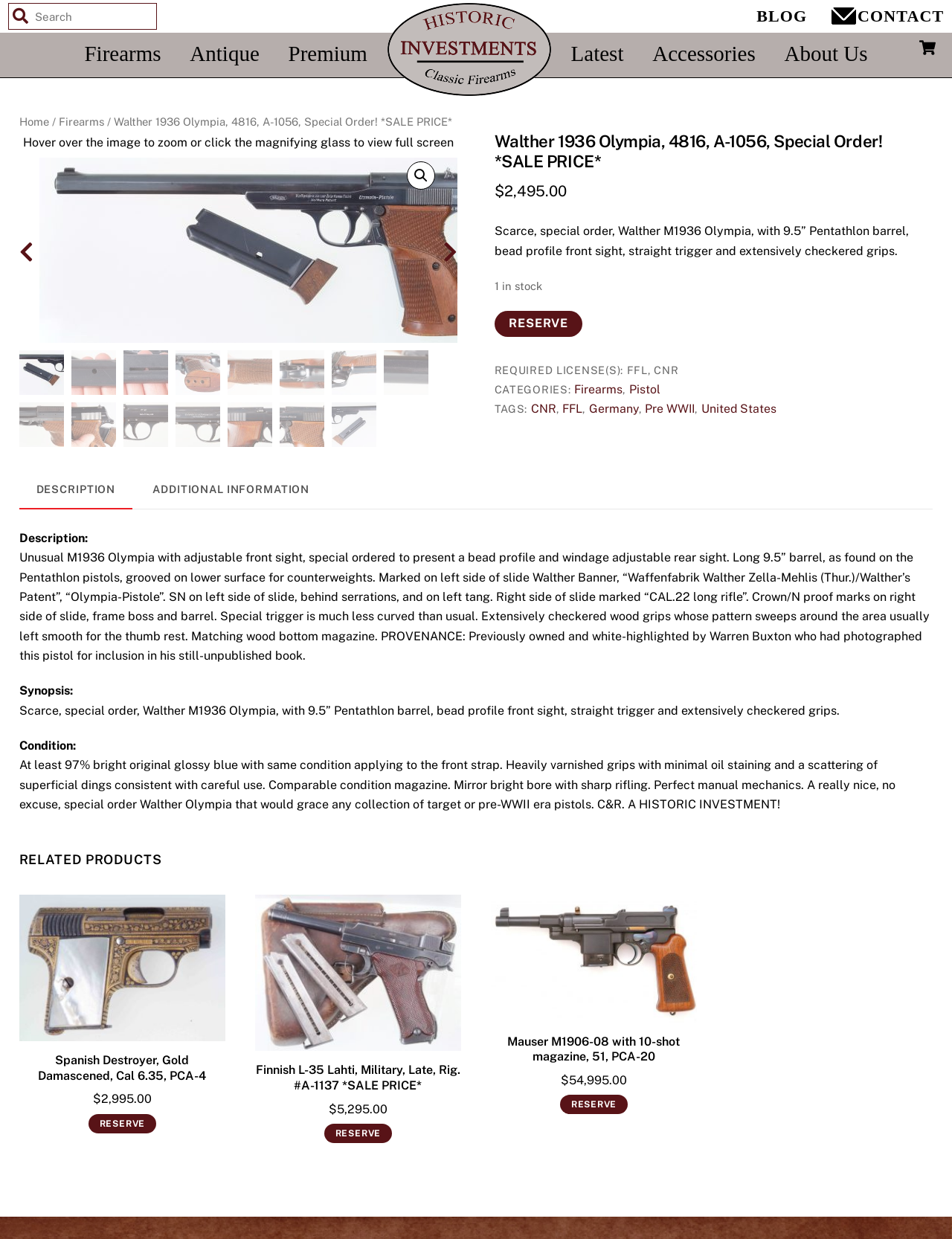Respond with a single word or phrase:
What is the type of trigger in the Walther Olympia?

Straight trigger